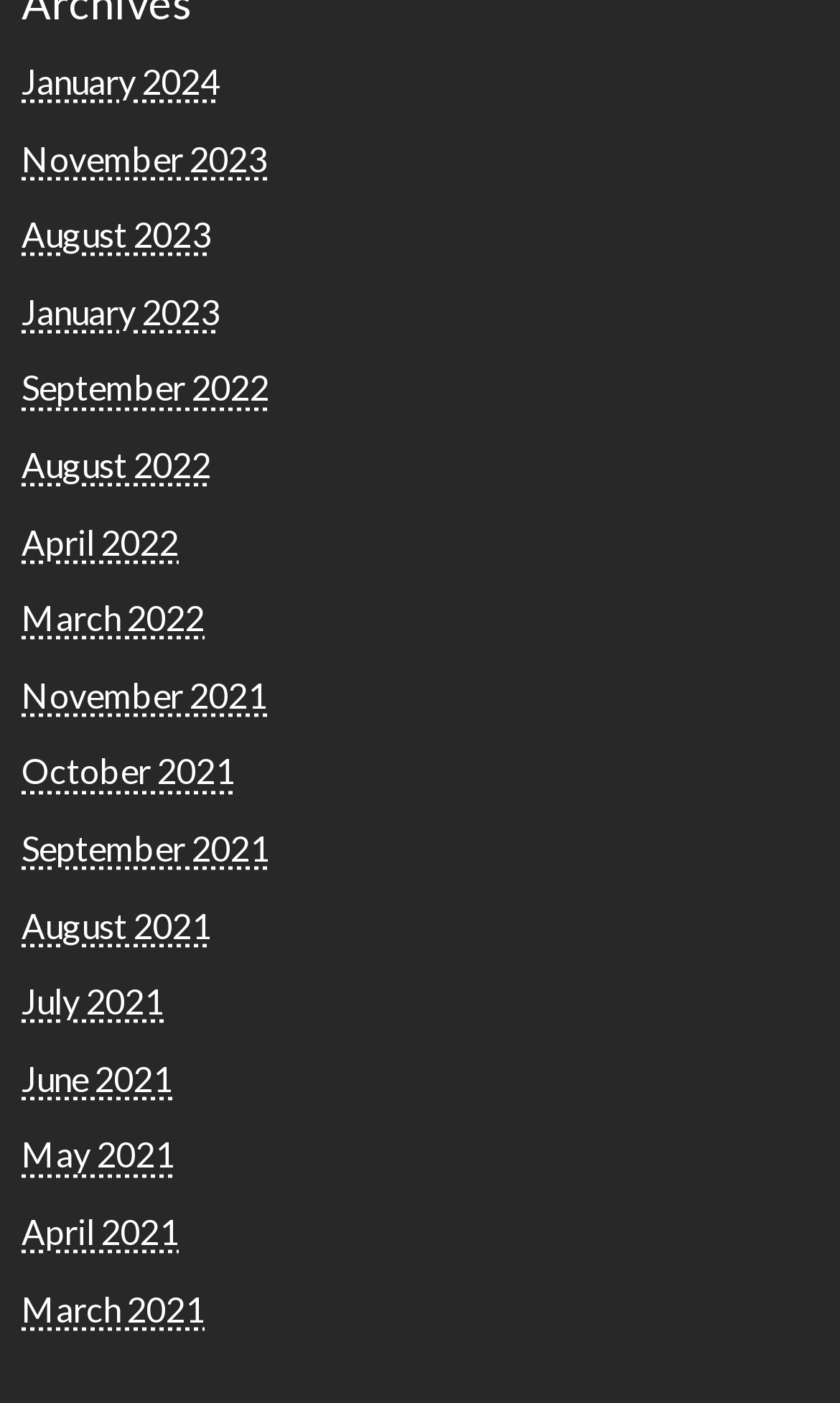Highlight the bounding box coordinates of the element you need to click to perform the following instruction: "check January 2023."

[0.026, 0.207, 0.262, 0.236]